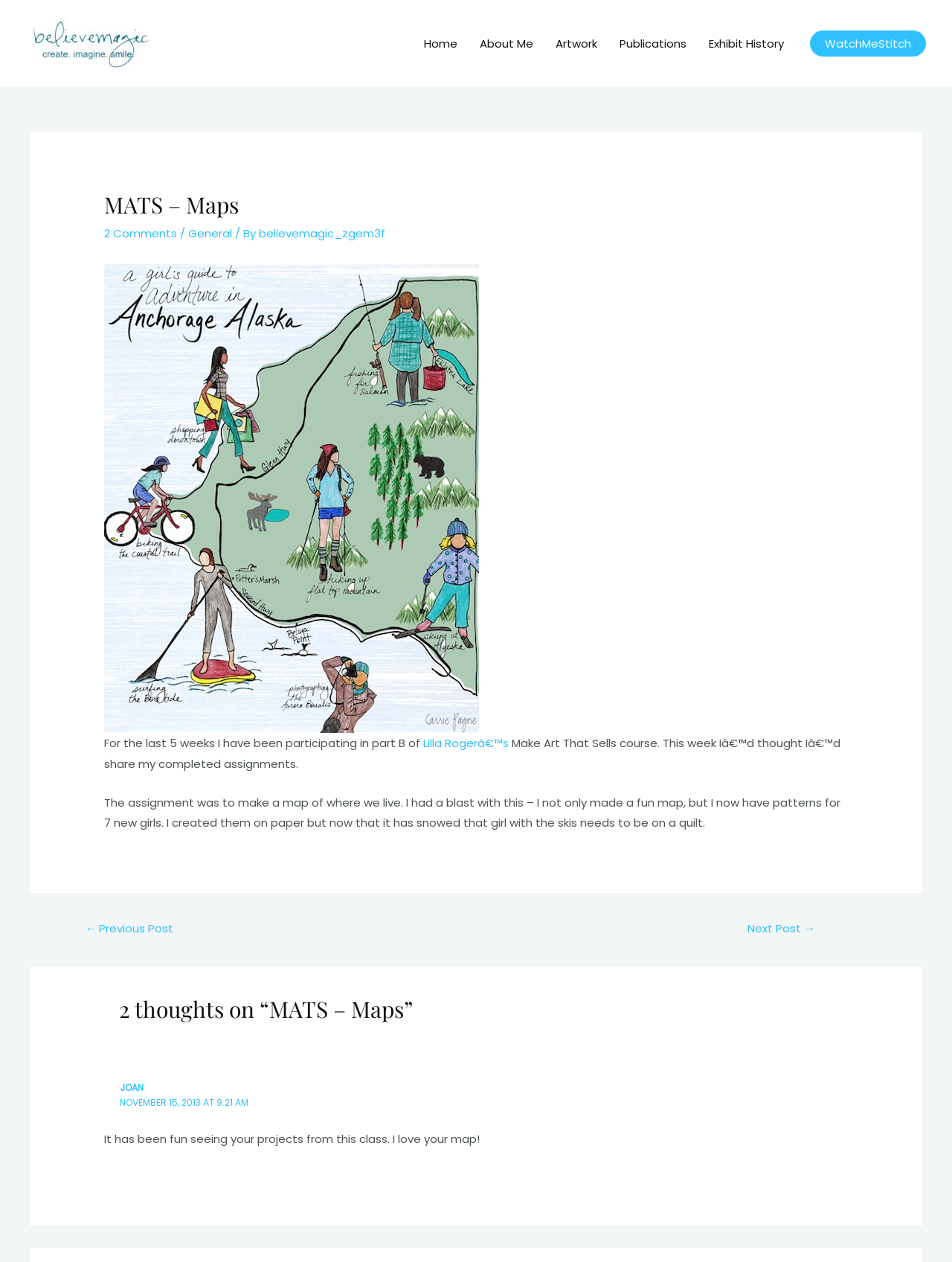How many new girls did the author create for the assignment?
Using the image, provide a detailed and thorough answer to the question.

The article mentions that the author created patterns for 7 new girls as part of the assignment, which suggests that the author was creative and productive during the course.